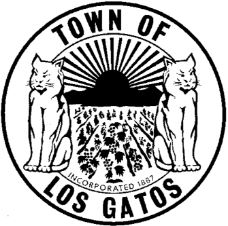What is represented behind the two standing cats?
Using the visual information, reply with a single word or short phrase.

A sun rising behind fields